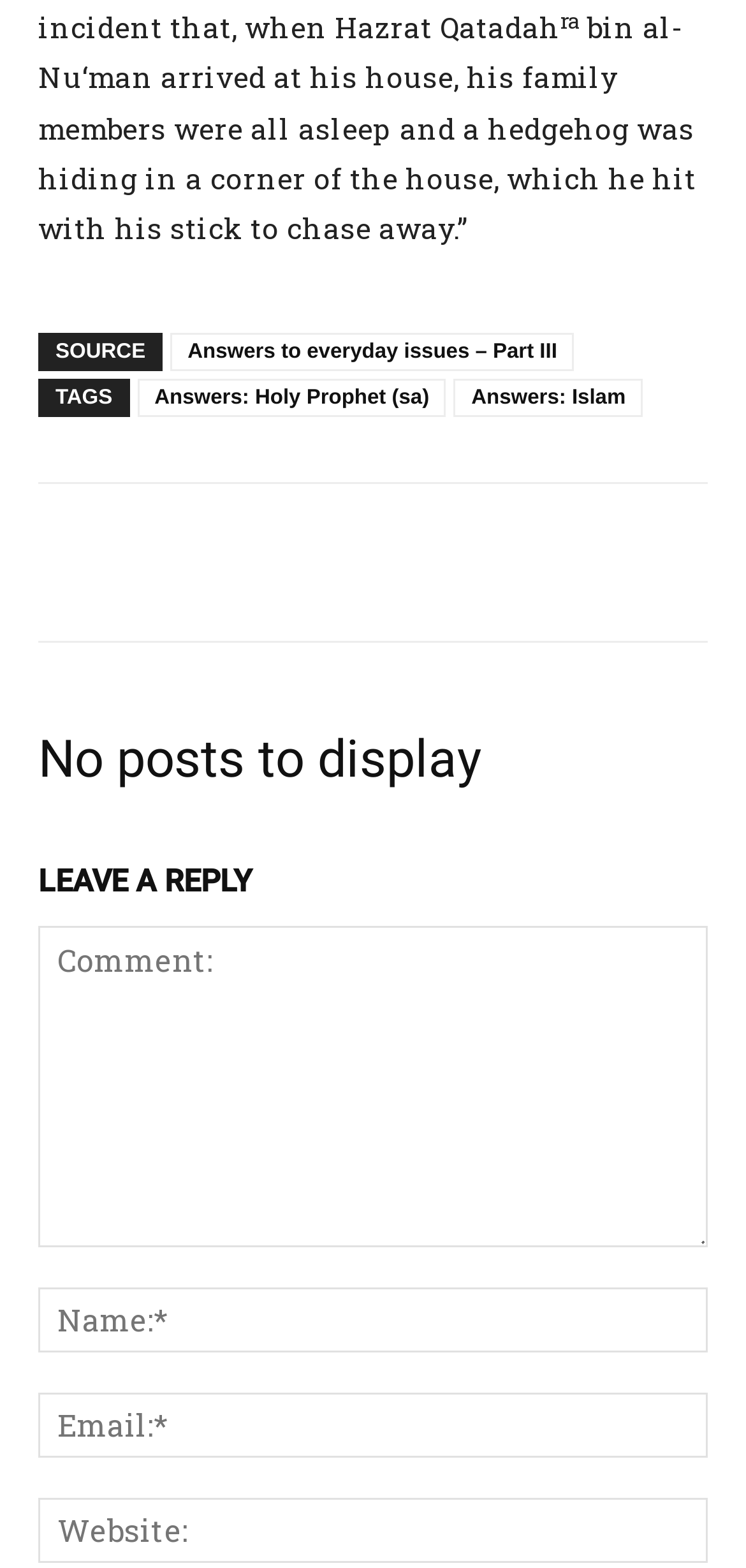Respond to the following question with a brief word or phrase:
What is the topic of the content?

Answers to everyday issues